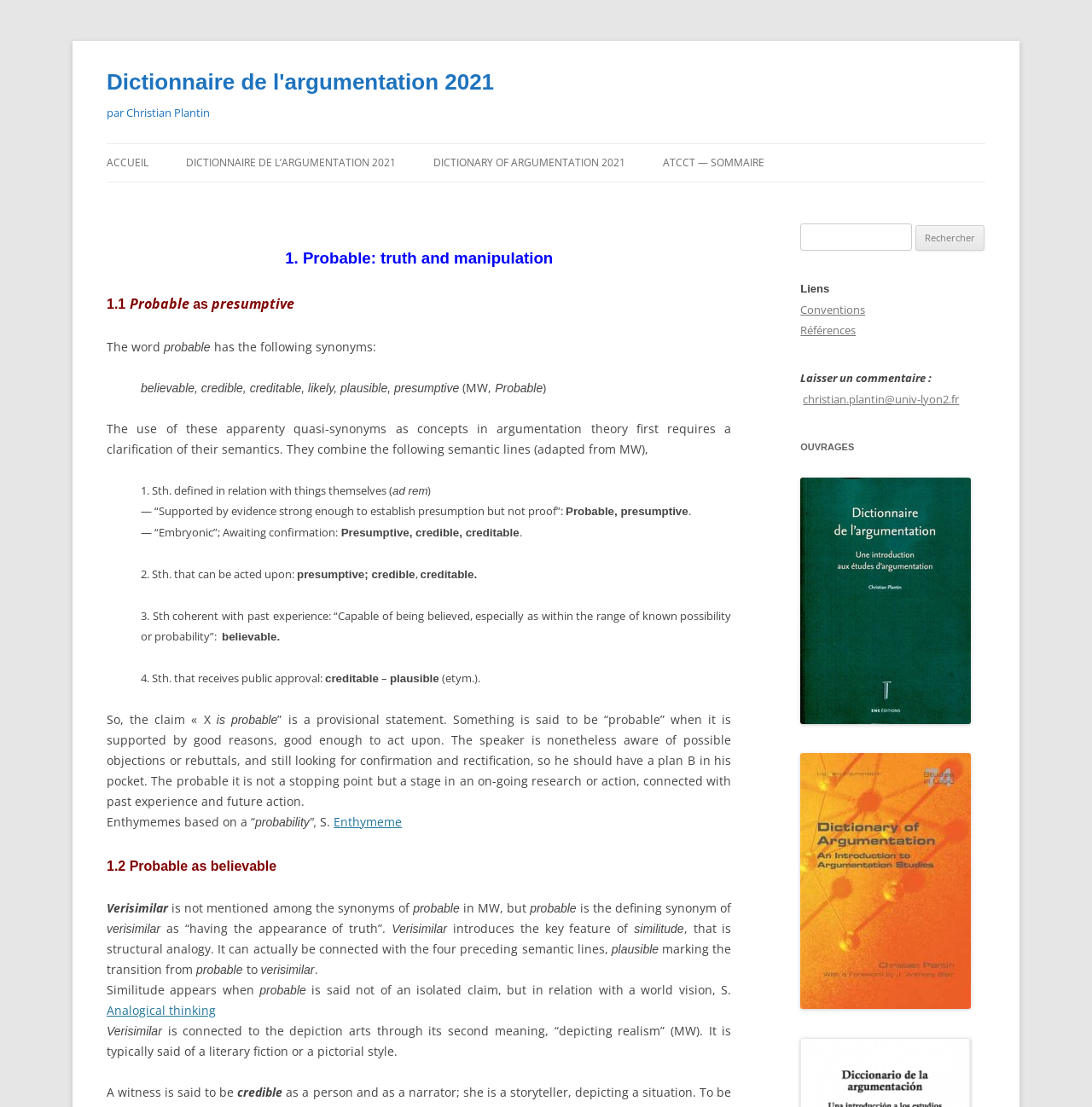Provide the bounding box coordinates of the UI element this sentence describes: "Analogical thinking".

[0.098, 0.906, 0.198, 0.92]